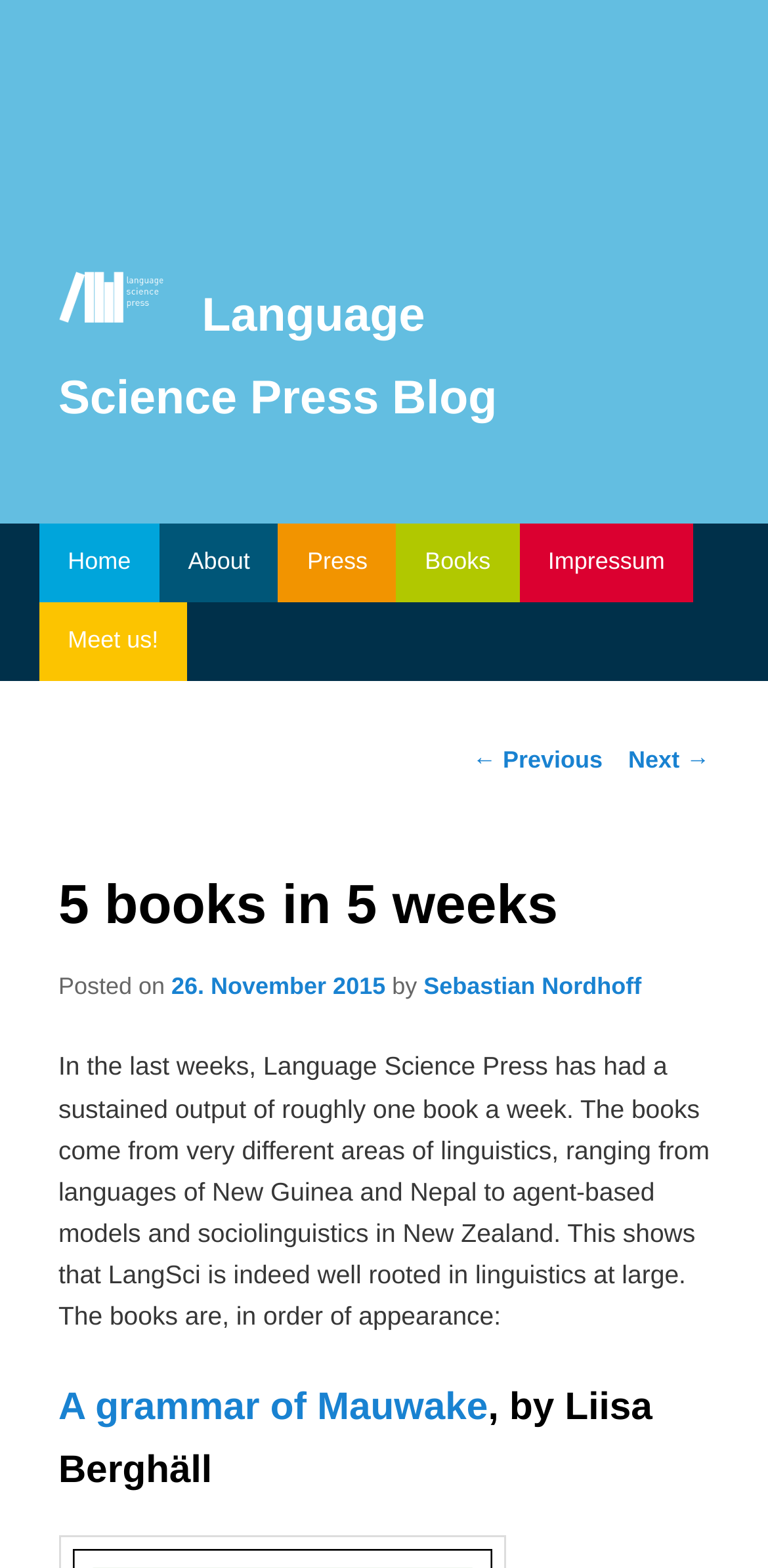Determine the bounding box coordinates of the clickable element necessary to fulfill the instruction: "Go to the Next page". Provide the coordinates as four float numbers within the 0 to 1 range, i.e., [left, top, right, bottom].

[0.818, 0.476, 0.924, 0.494]